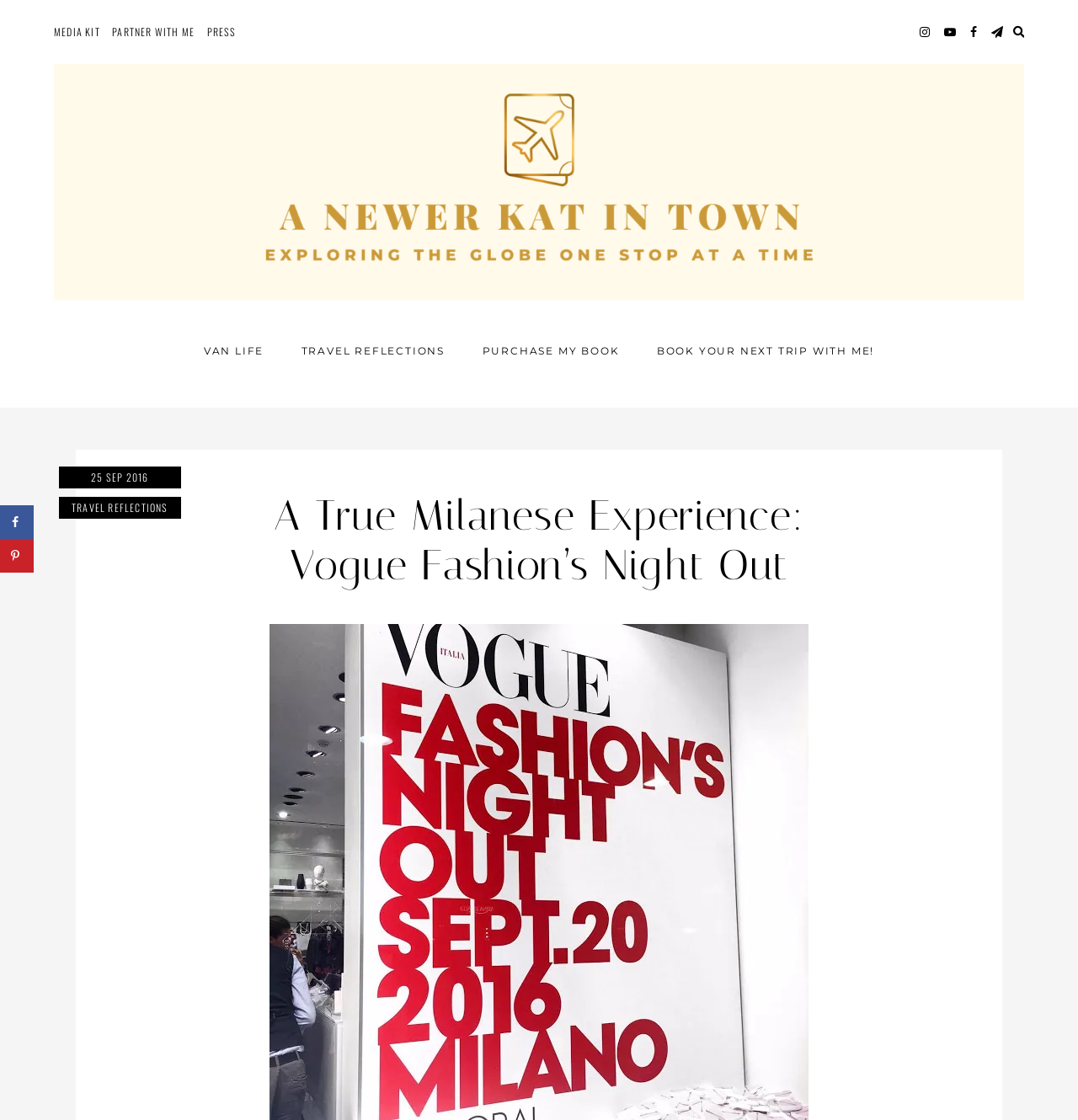Please provide a brief answer to the following inquiry using a single word or phrase:
What is the purpose of the searchbox?

Search